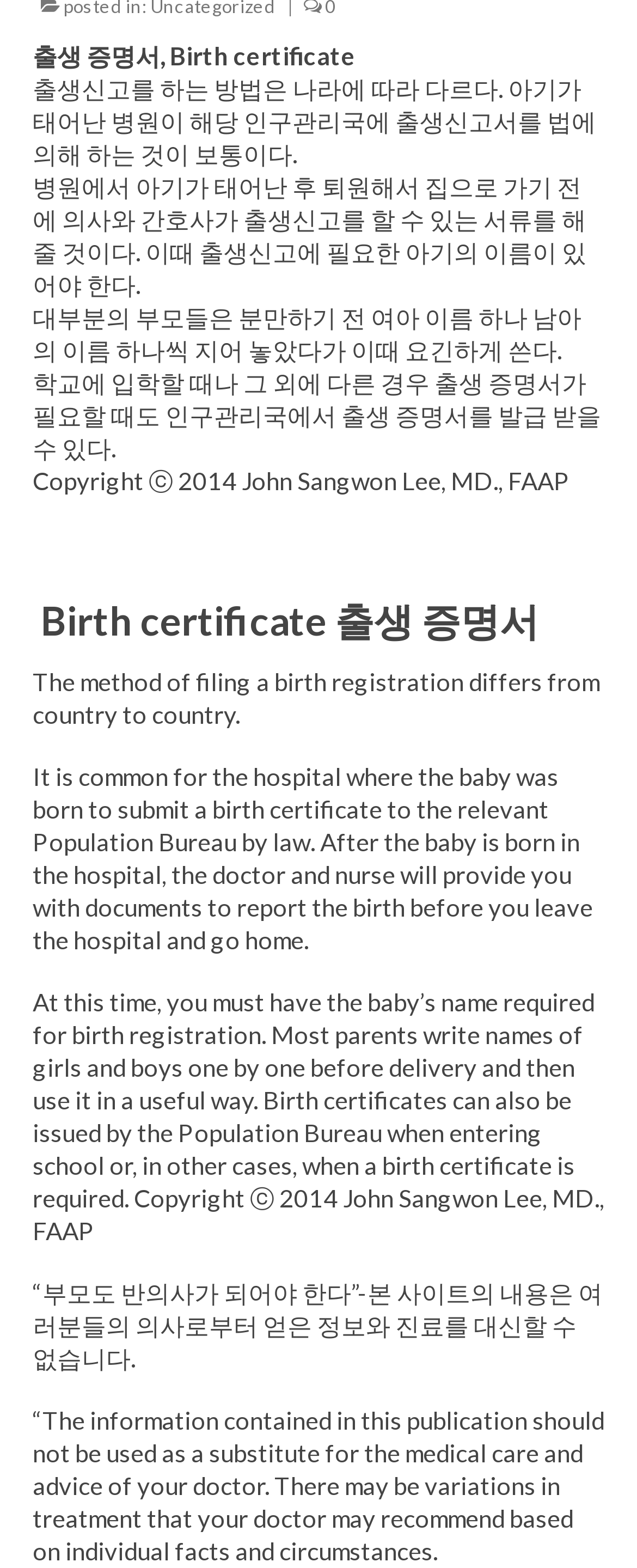Identify the bounding box coordinates for the UI element described as: "출처와 참조문헌 Sources and References".

[0.077, 0.167, 0.923, 0.209]